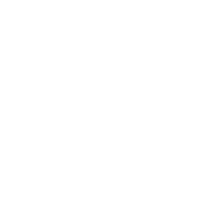Refer to the screenshot and give an in-depth answer to this question: How long has Layne of Idaho been serving the community?

According to the caption, Layne of Idaho has been serving the community for over 45 years, emphasizing family-run values and excellent service quality.